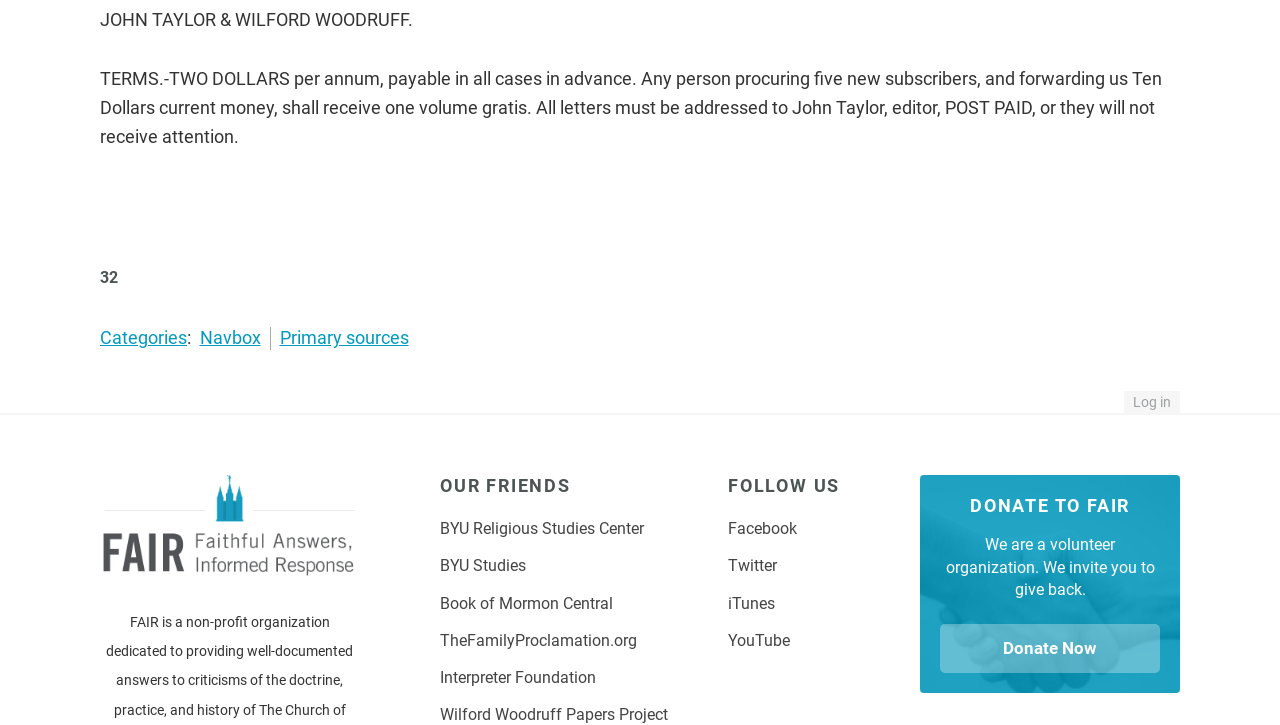What is the purpose of the 'Donate Now' button?
Use the image to answer the question with a single word or phrase.

To donate to Fair